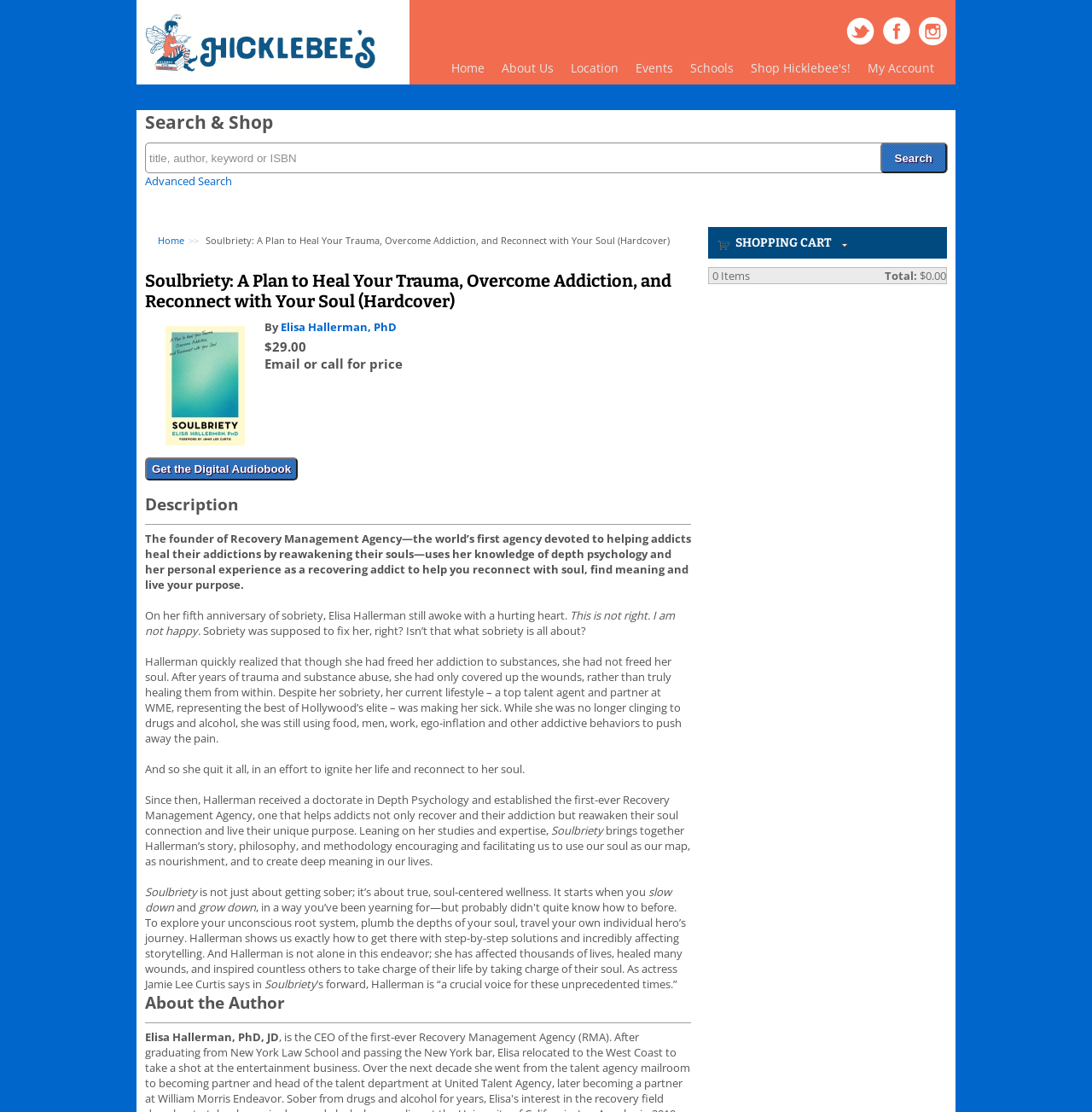From the given element description: "Elisa Hallerman, PhD", find the bounding box for the UI element. Provide the coordinates as four float numbers between 0 and 1, in the order [left, top, right, bottom].

[0.257, 0.287, 0.363, 0.3]